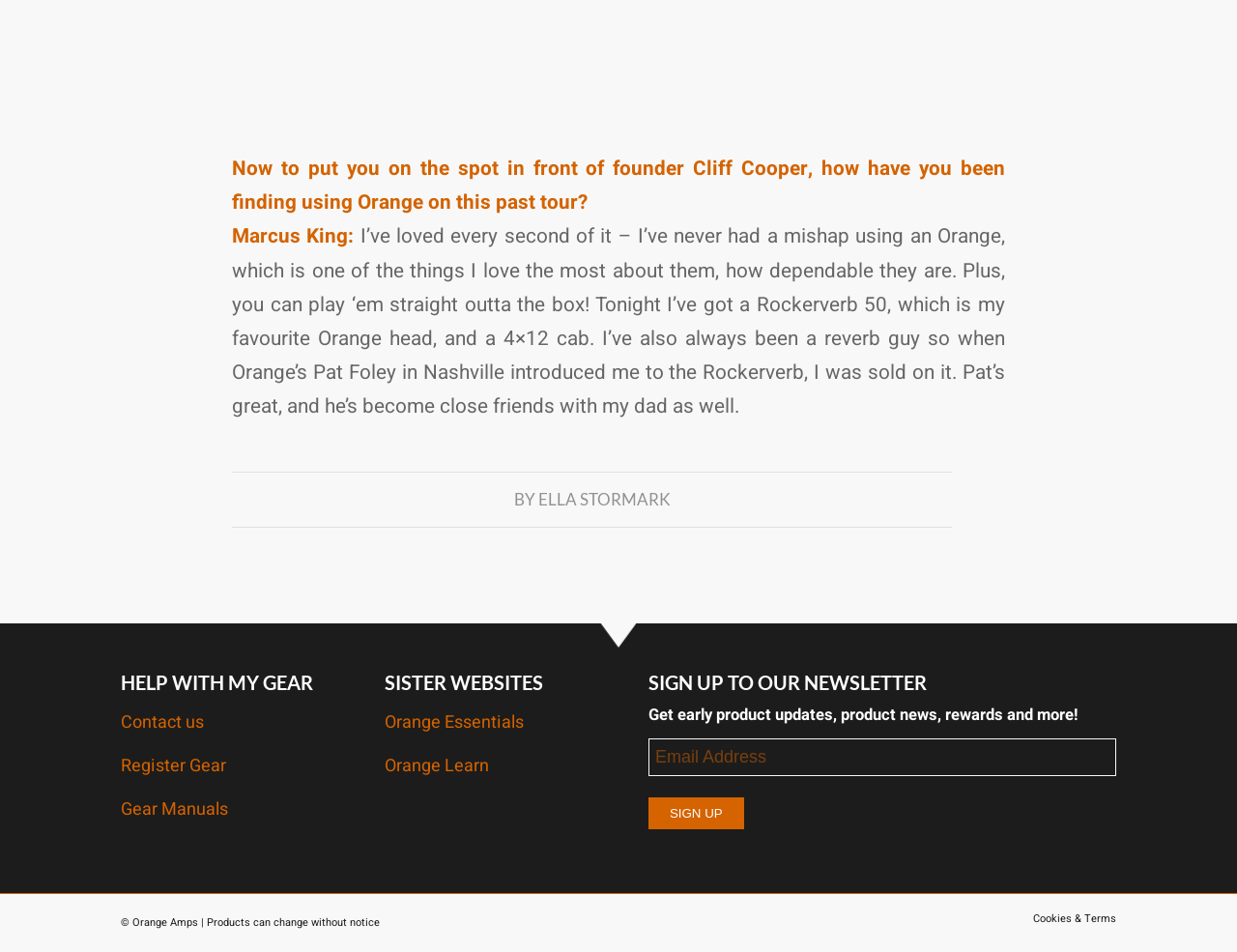What is the name of the founder of Orange?
Based on the image content, provide your answer in one word or a short phrase.

Cliff Cooper